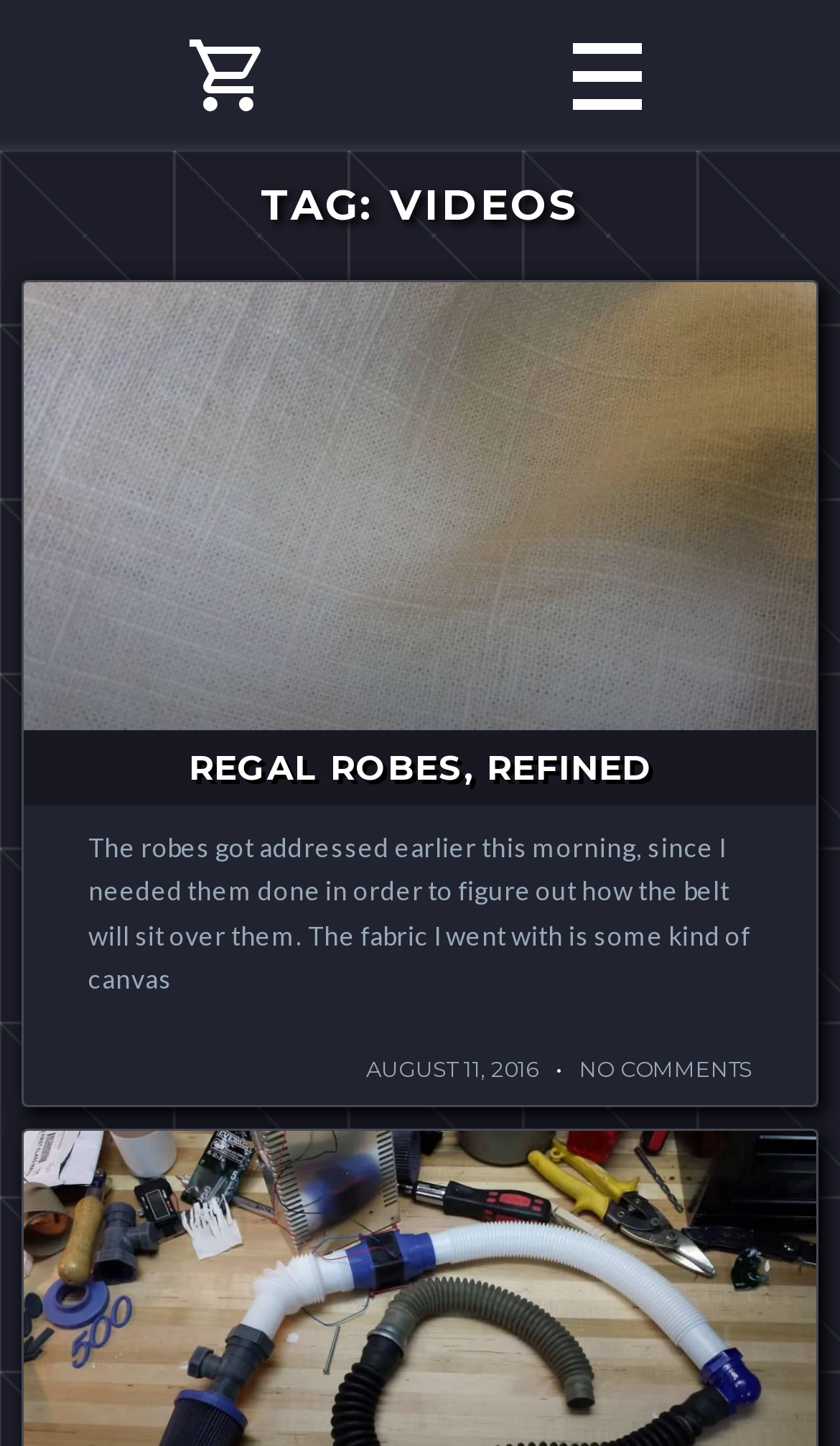How many articles are on this page?
Please use the visual content to give a single word or phrase answer.

1